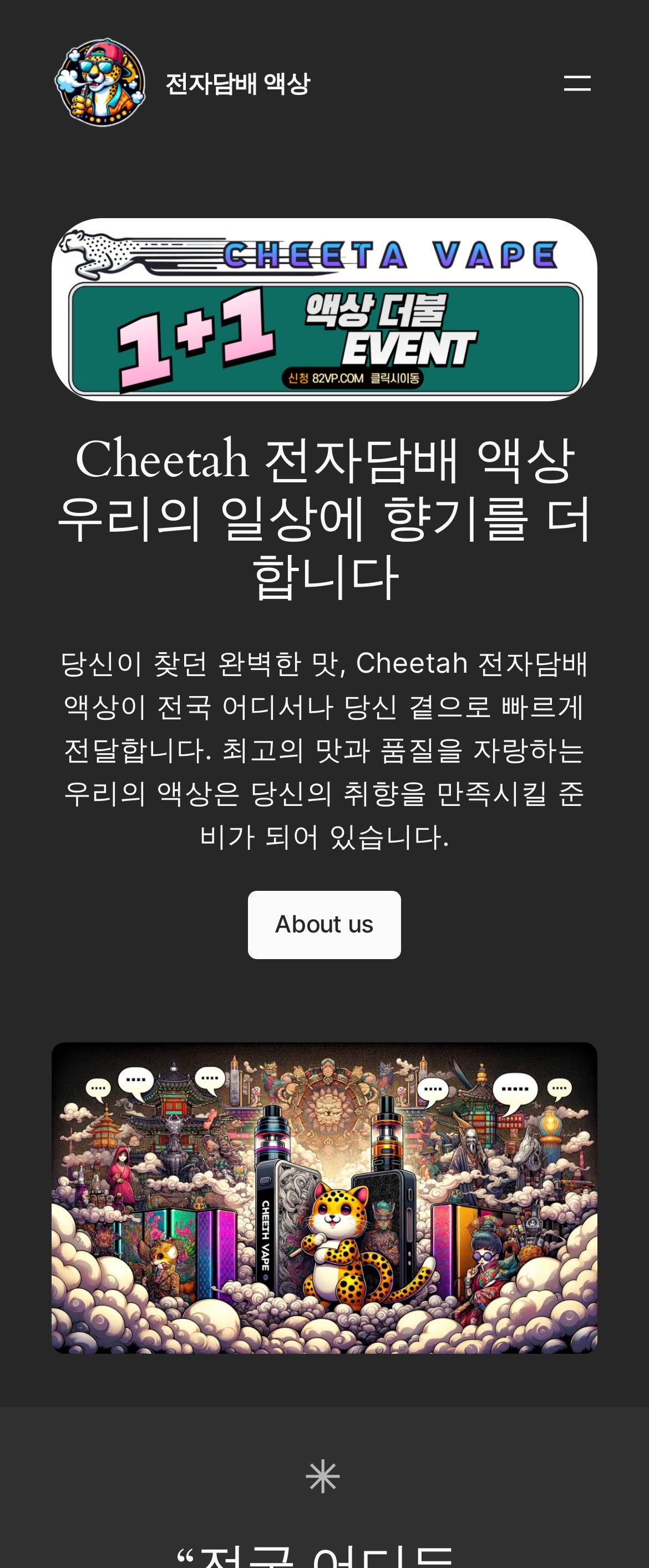What is the name of the e-liquid brand?
Look at the screenshot and give a one-word or phrase answer.

Cheetah